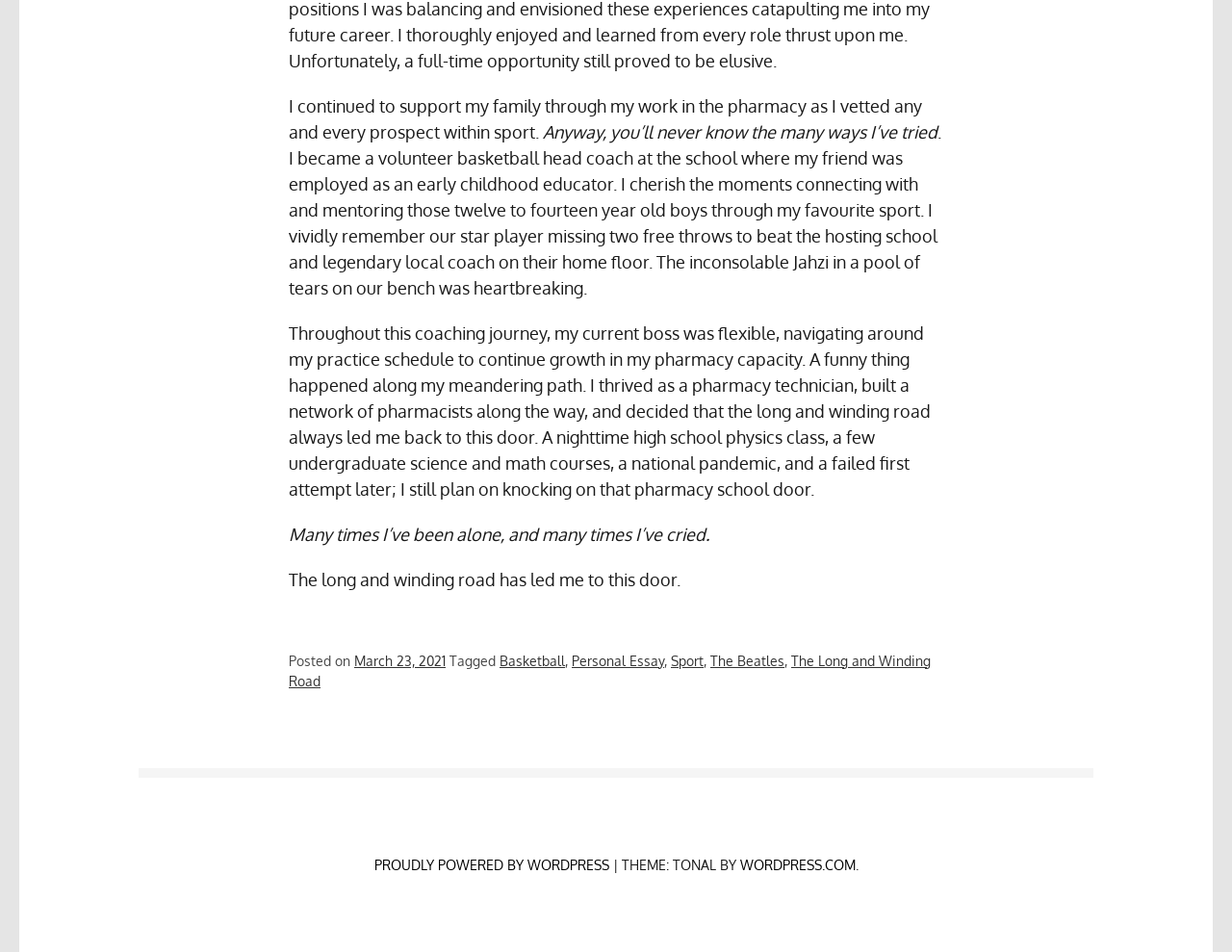What is the name of the platform powering the website?
Provide a thorough and detailed answer to the question.

The website mentions 'PROUDLY POWERED BY WORDPRESS' at the bottom of the page, indicating that it is powered by WordPress.